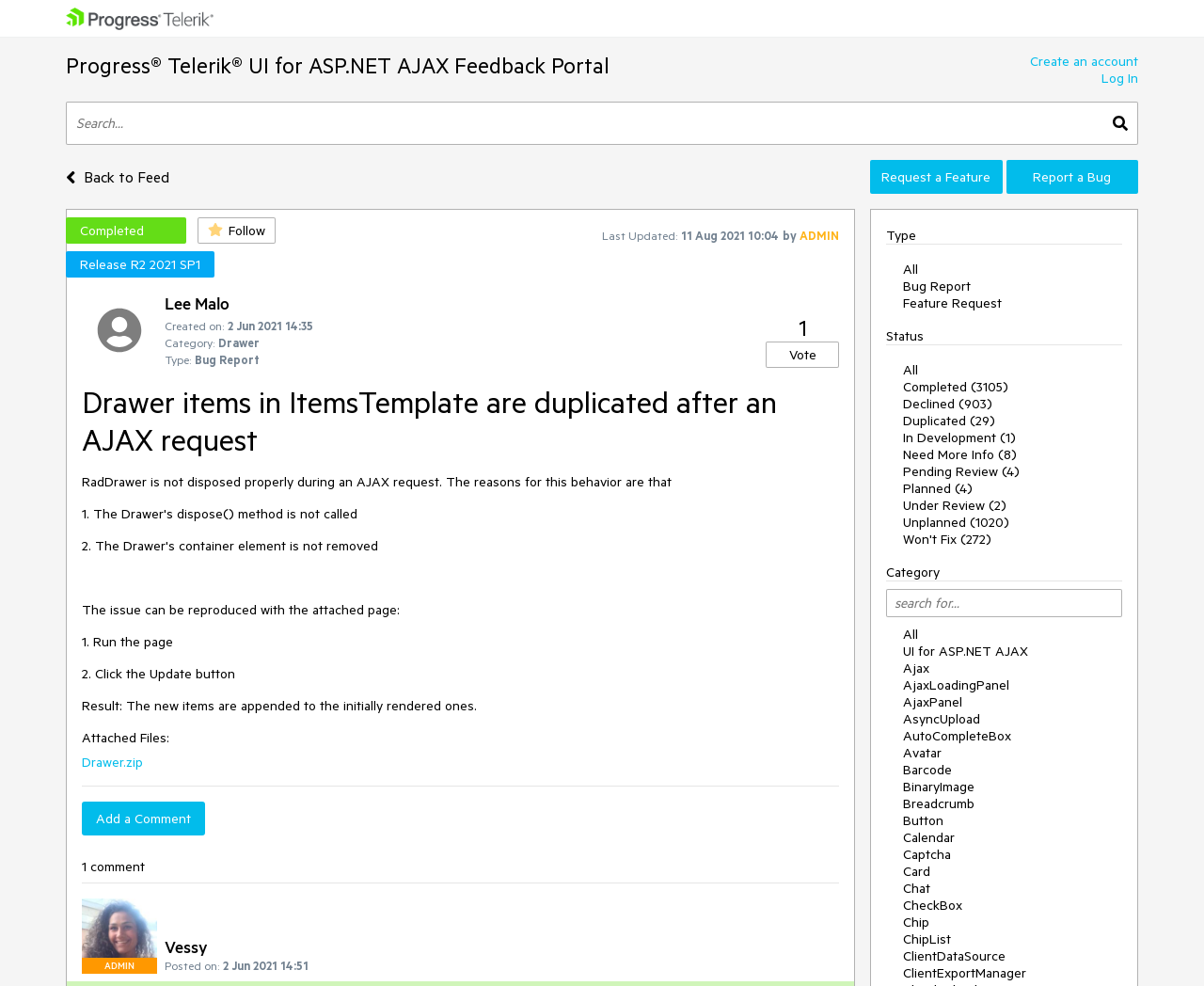Identify the bounding box coordinates of the area you need to click to perform the following instruction: "Add a comment".

[0.068, 0.813, 0.17, 0.847]